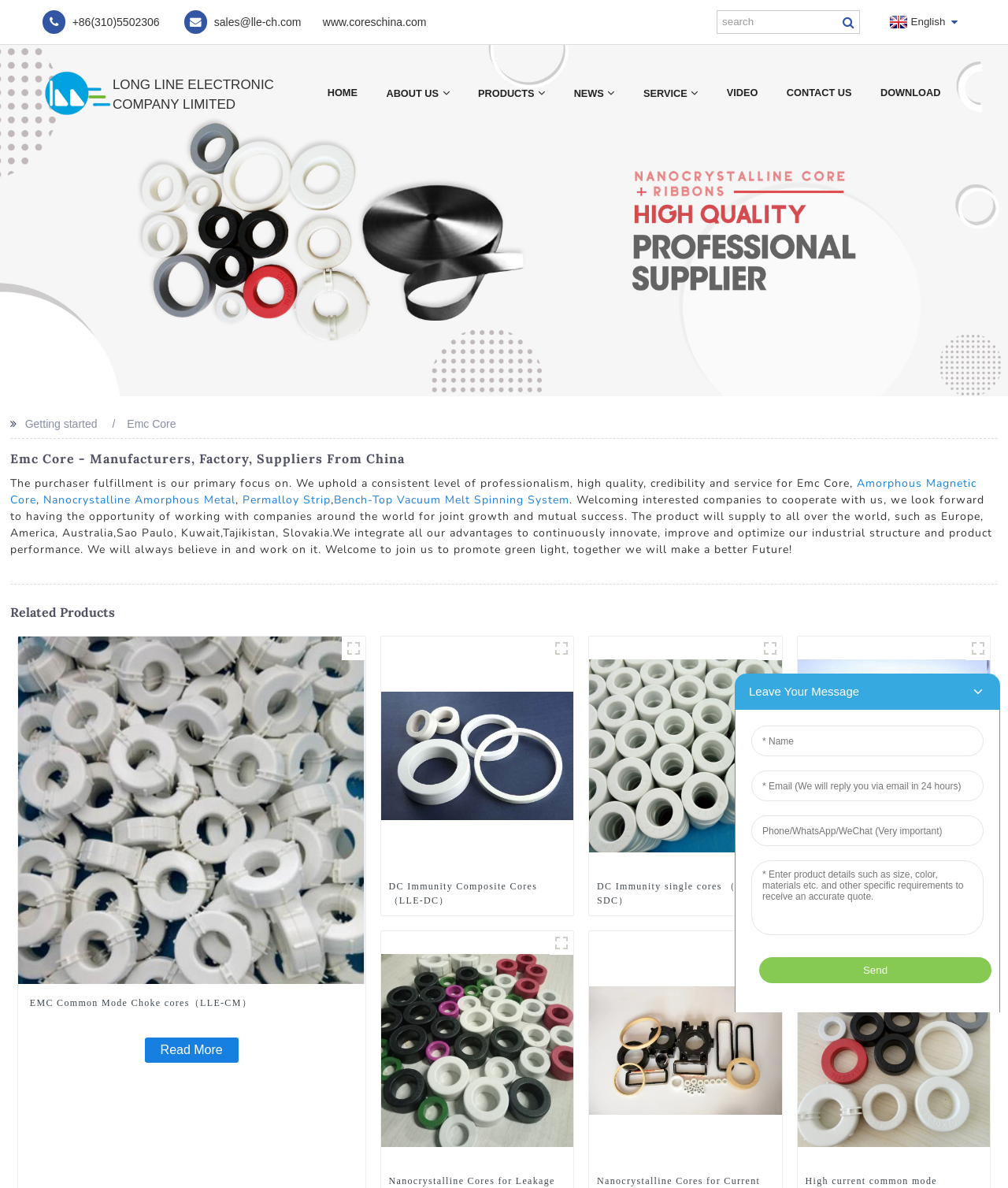Locate the coordinates of the bounding box for the clickable region that fulfills this instruction: "go to the ABOUT US page".

[0.369, 0.071, 0.46, 0.087]